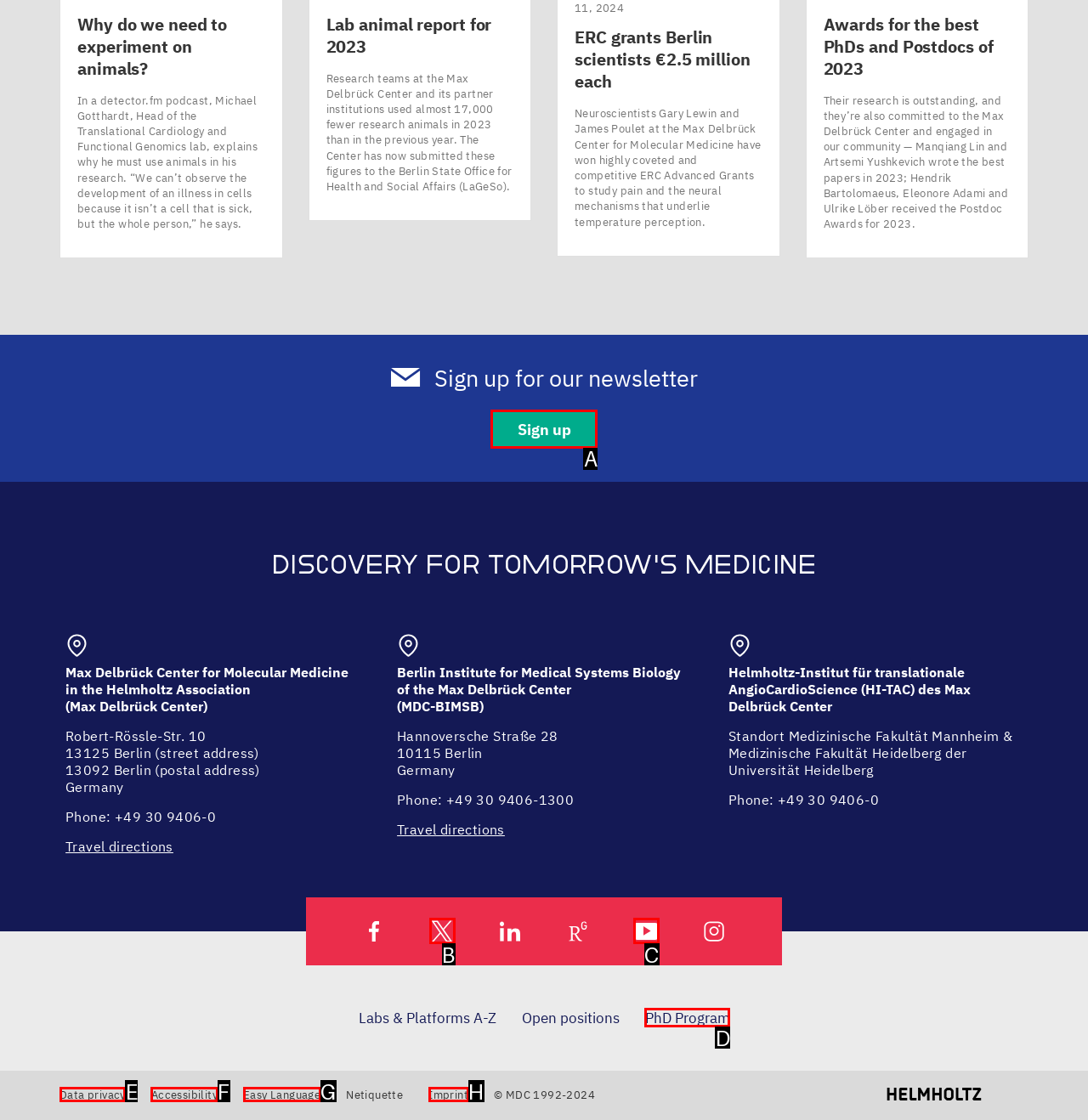Determine which option you need to click to execute the following task: Sign up for the newsletter. Provide your answer as a single letter.

A